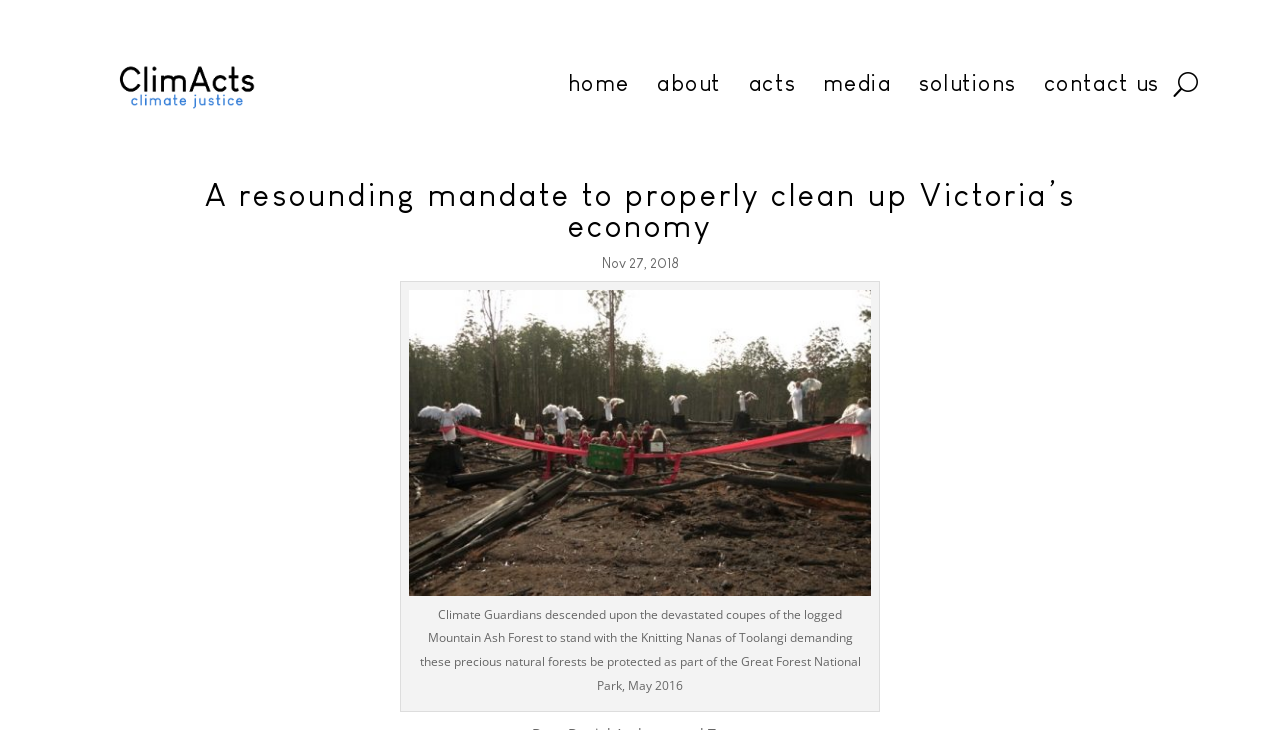Illustrate the webpage with a detailed description.

The webpage appears to be an article or blog post from ClimActs, with a focus on environmental issues in Victoria's economy. At the top left corner, there is a "Skip to content" link, followed by a navigation menu with links to "home", "about", "acts", "media", "solutions", and "contact us", arranged horizontally across the top of the page. 

To the right of the navigation menu, there is a button with the label "U". Below the navigation menu, the main content of the page begins with a heading that reads "A resounding mandate to properly clean up Victoria’s economy". 

Underneath the heading, there is a date "Nov 27, 2018" displayed. Below the date, there is an image with a caption, which is not explicitly stated but is described as "caption-attachment-3303". The image is accompanied by a link. 

To the right of the image, there is a block of text that describes an event where Climate Guardians and the Knitting Nanas of Toolangi protested to protect the Mountain Ash Forest as part of the Great Forest National Park in May 2016.